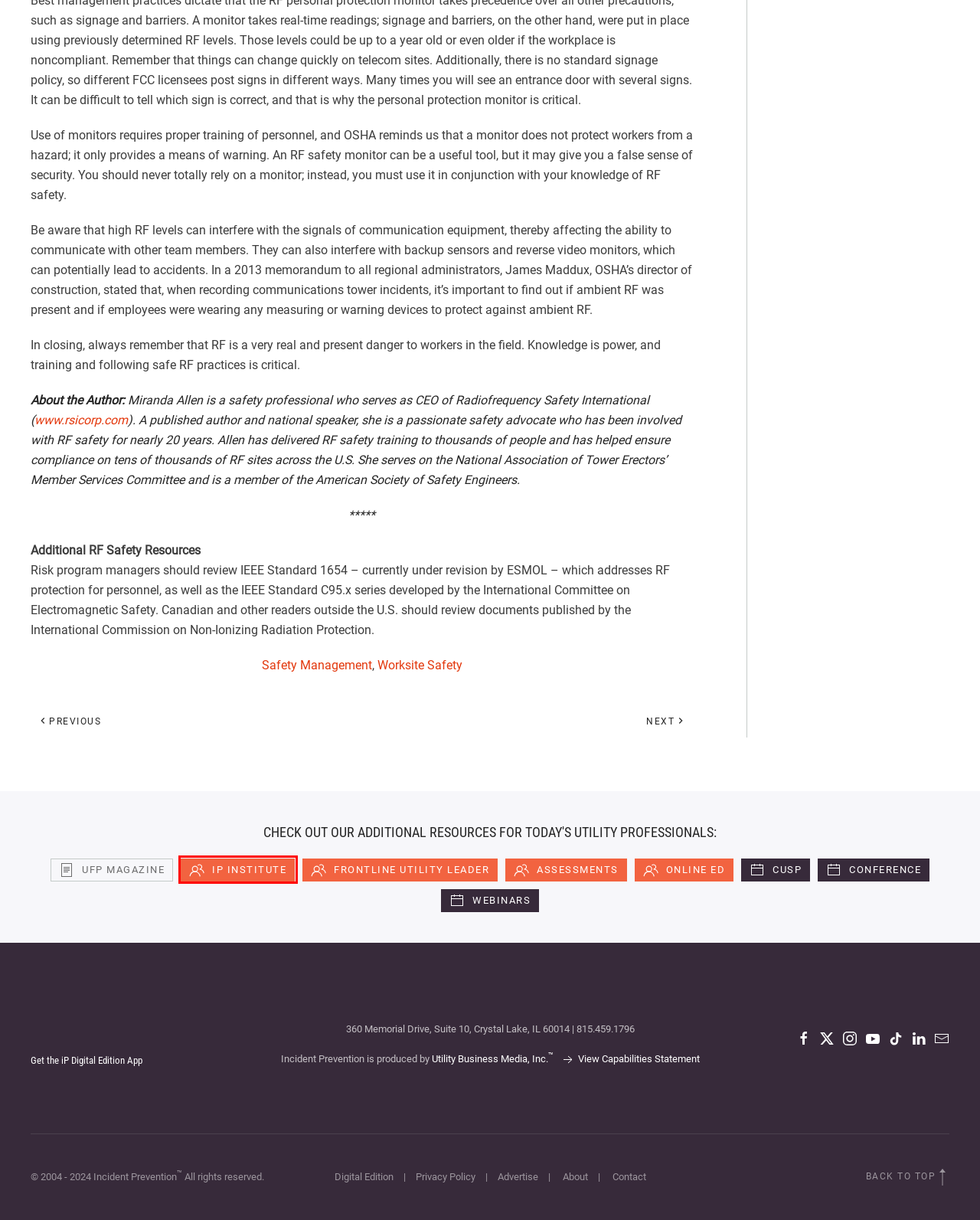You are provided with a screenshot of a webpage that includes a red rectangle bounding box. Please choose the most appropriate webpage description that matches the new webpage after clicking the element within the red bounding box. Here are the candidates:
A. Privacy Policy - Incident Prevention
B. Incident Prevention Institute Online
C. Electric Power Utility | Online Safety Education Courses
D. Home - Utility Business Media
E. About - Incident Prevention
F. Understanding Safety Culture Through Perception Surveys - Incident Prevention
G. Radiofrequency Safety International | RF Safety / Certification
H. CUSP Certification - Utility Safety & Operations Leadership Network

C